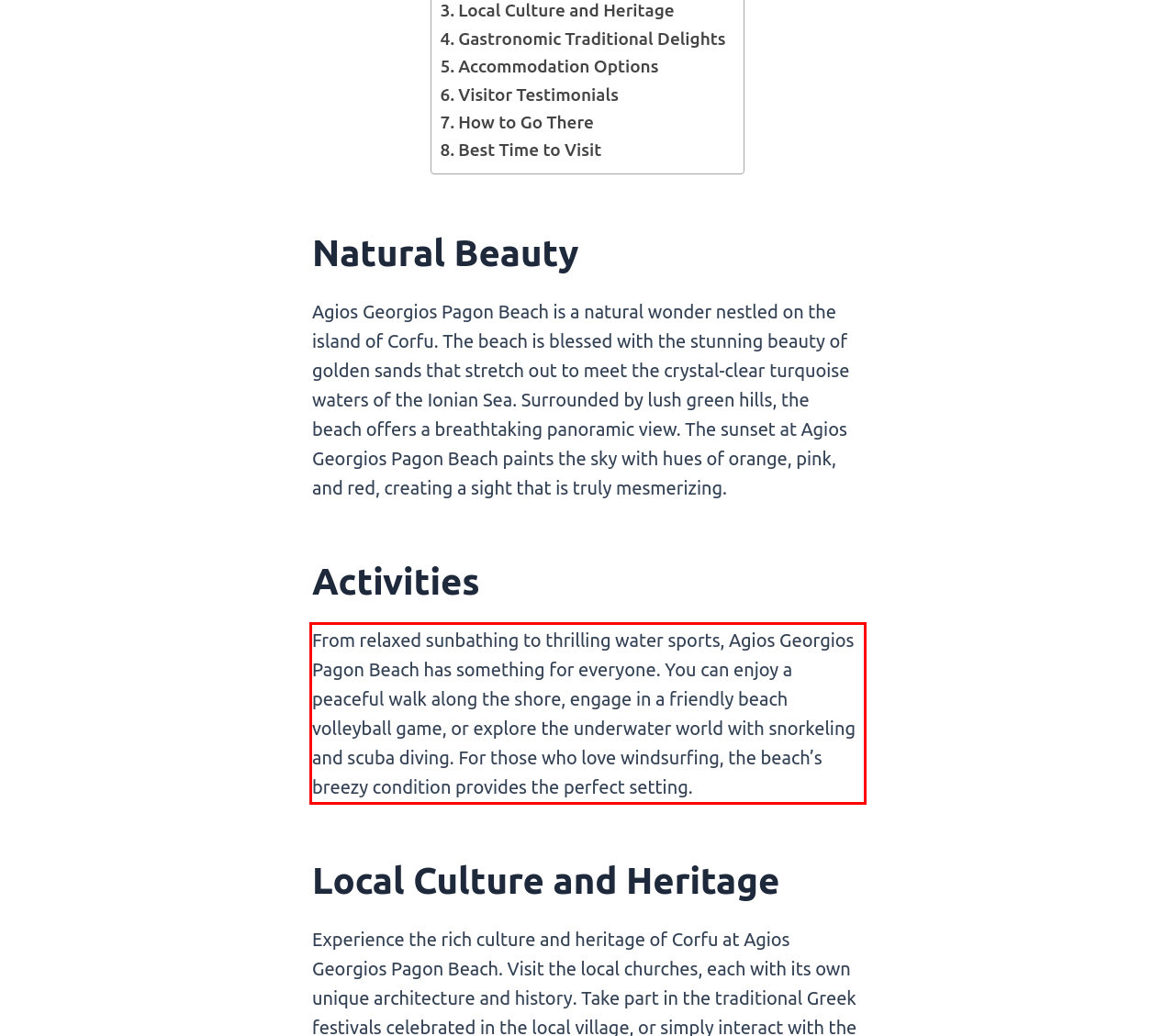Examine the webpage screenshot, find the red bounding box, and extract the text content within this marked area.

From relaxed sunbathing to thrilling water sports, Agios Georgios Pagon Beach has something for everyone. You can enjoy a peaceful walk along the shore, engage in a friendly beach volleyball game, or explore the underwater world with snorkeling and scuba diving. For those who love windsurfing, the beach’s breezy condition provides the perfect setting.